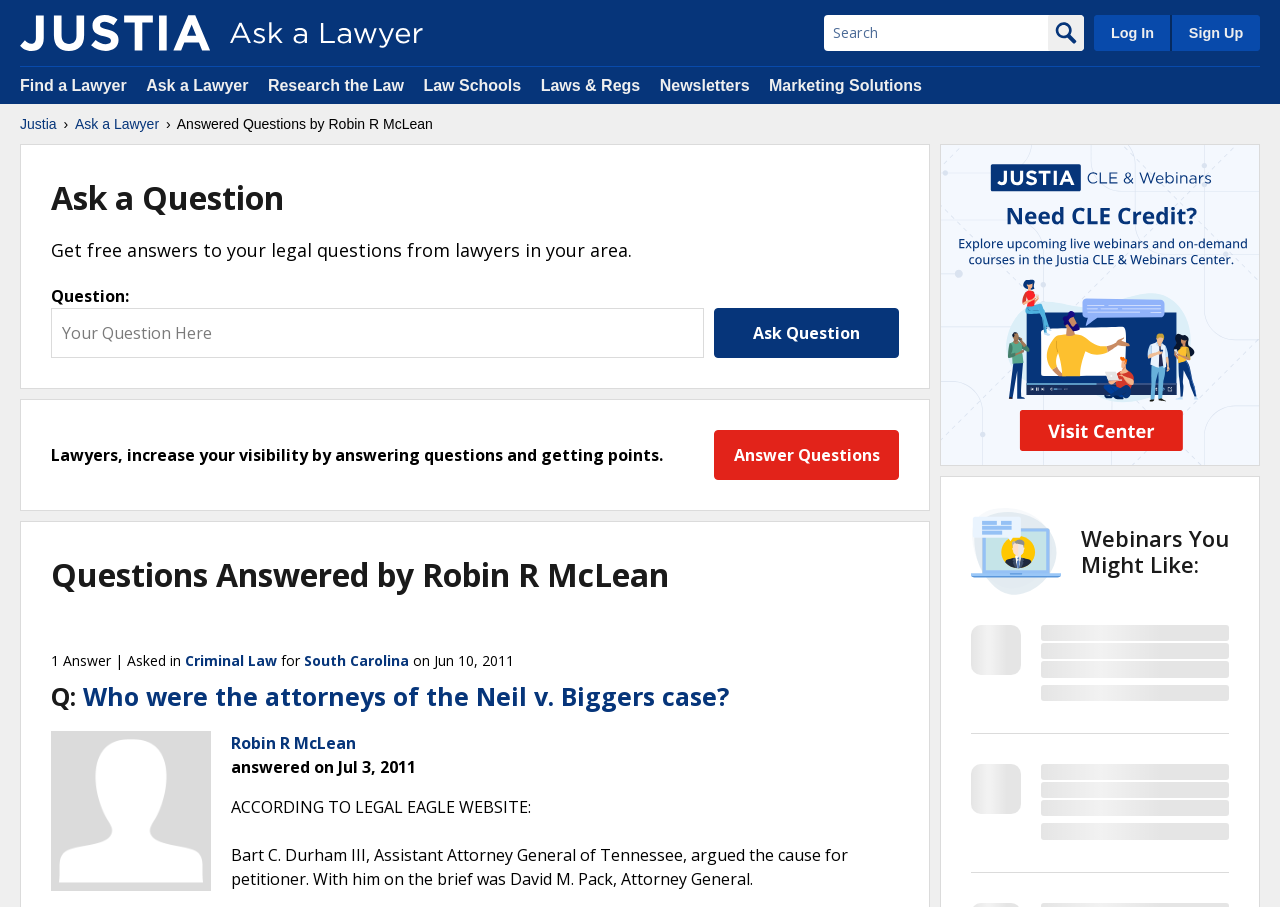Can you give a detailed response to the following question using the information from the image? What is the purpose of the 'Ask a Question' button?

I found the answer by looking at the section where the 'Ask a Question' button is displayed. The button is accompanied by a text that says 'Get free answers to your legal questions from lawyers in your area.' This suggests that the purpose of the button is to ask a legal question.